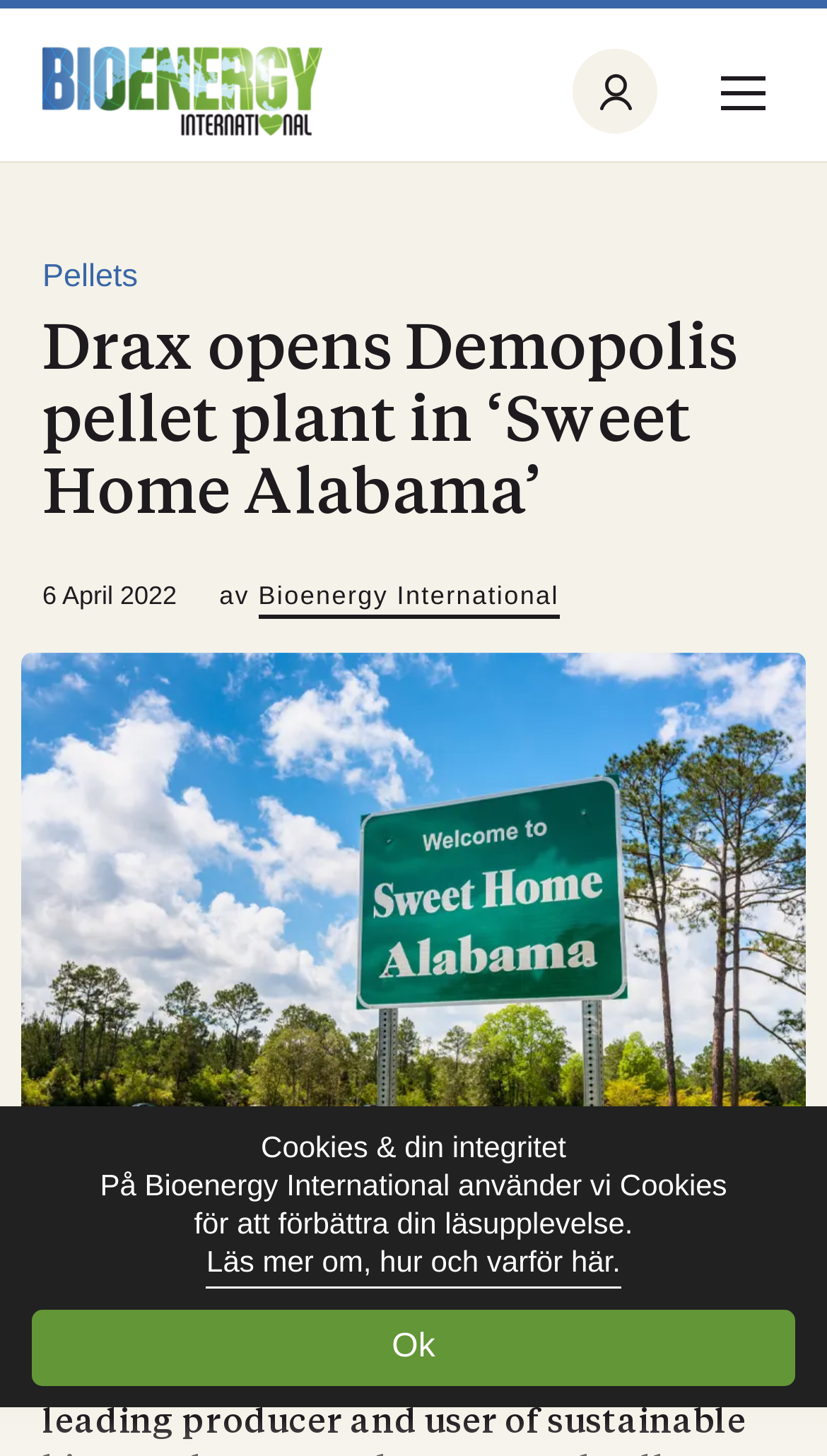Your task is to extract the text of the main heading from the webpage.

Drax opens Demopolis pellet plant in ‘Sweet Home Alabama’